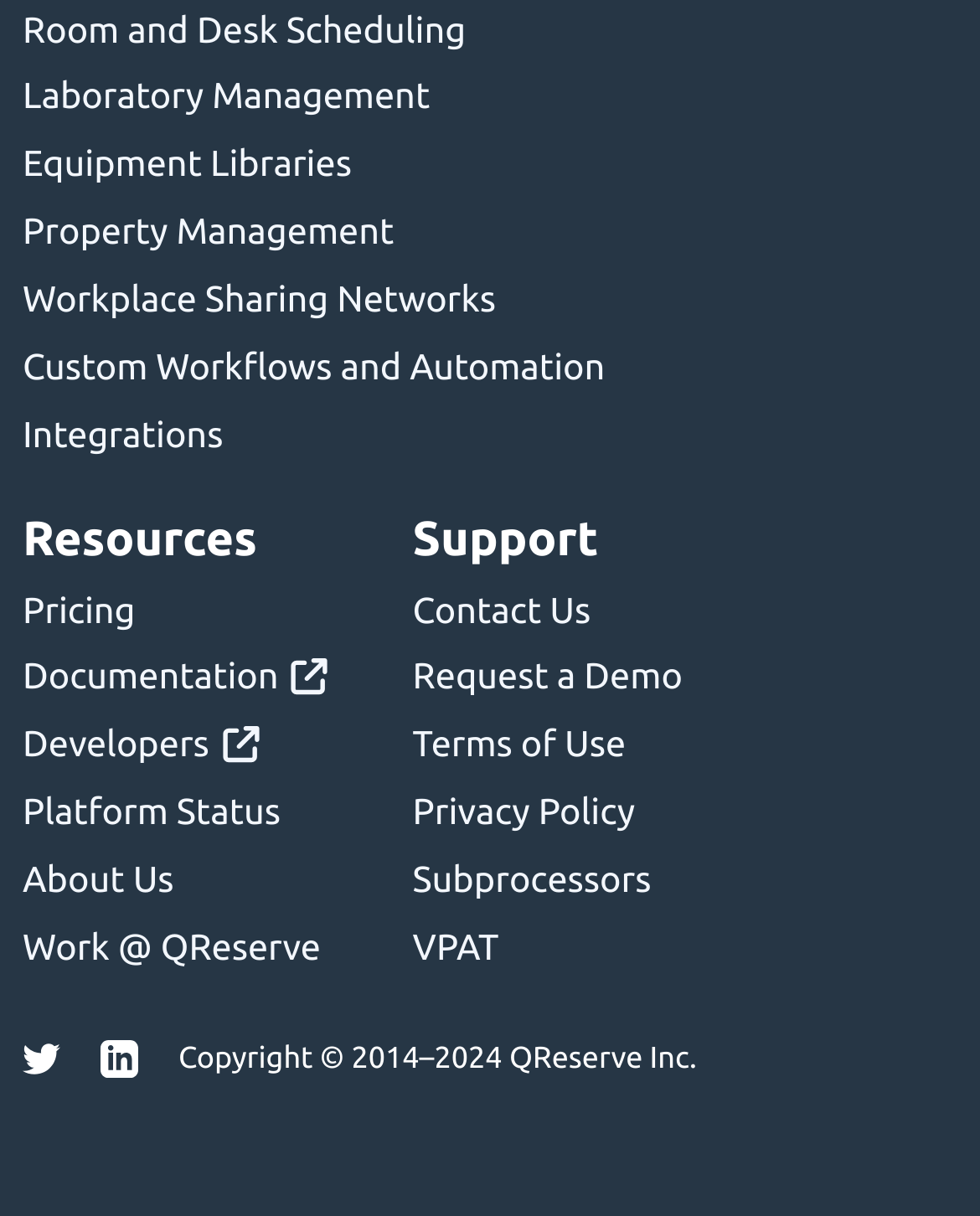Please examine the image and answer the question with a detailed explanation:
How many social media links are there?

I found the social media links section and counted the links, which are 'Twitter' and 'LinkedIn'. There are 2 social media links in total.